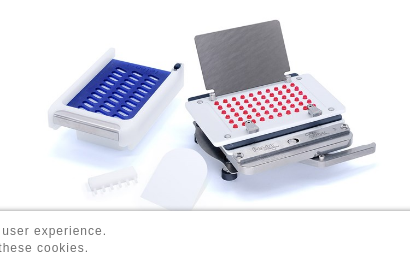How many trays are displayed with the machine?
Give a single word or phrase answer based on the content of the image.

Two